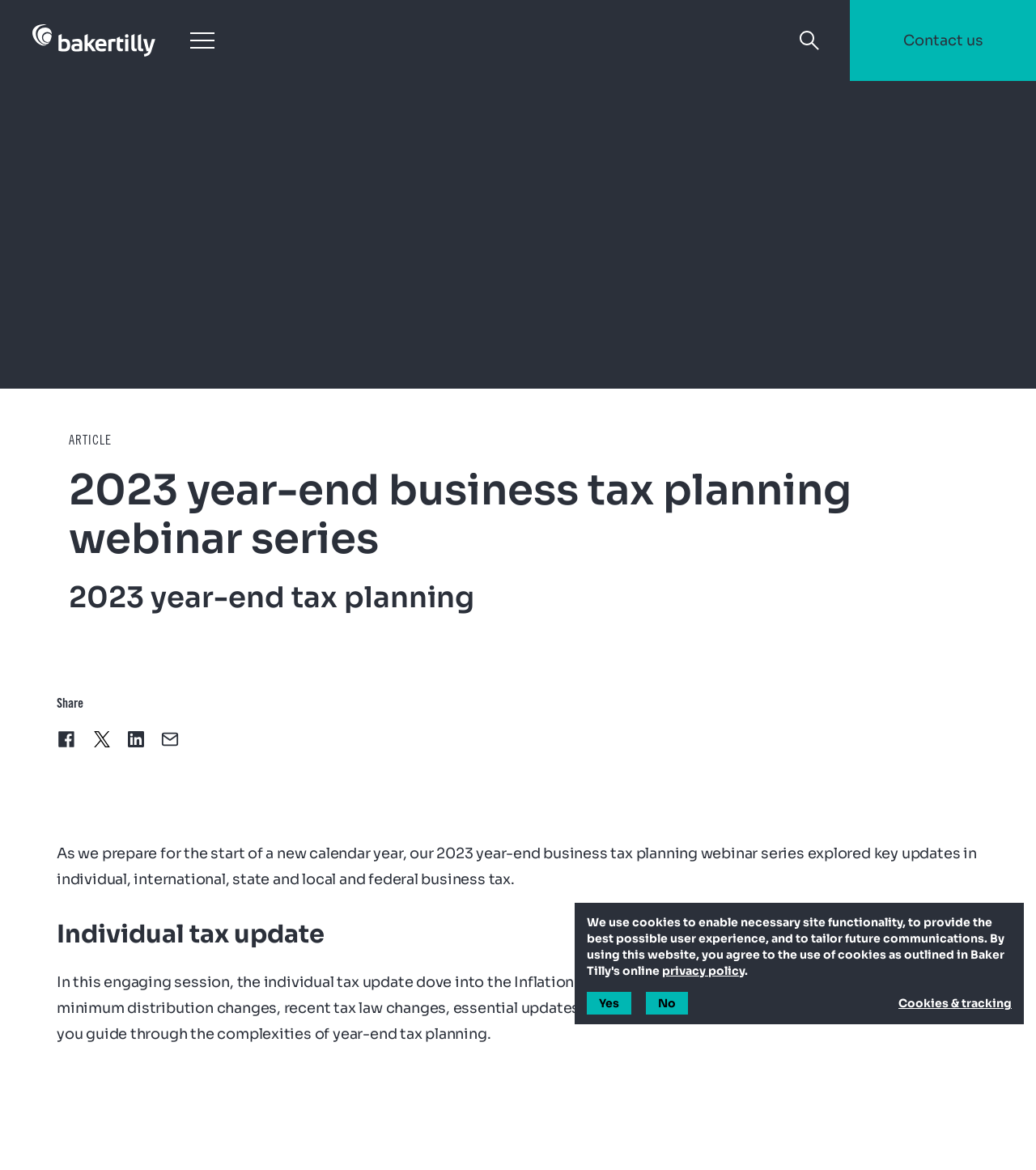Identify the bounding box coordinates of the specific part of the webpage to click to complete this instruction: "Click the Baker Tilly logo".

[0.031, 0.021, 0.15, 0.048]